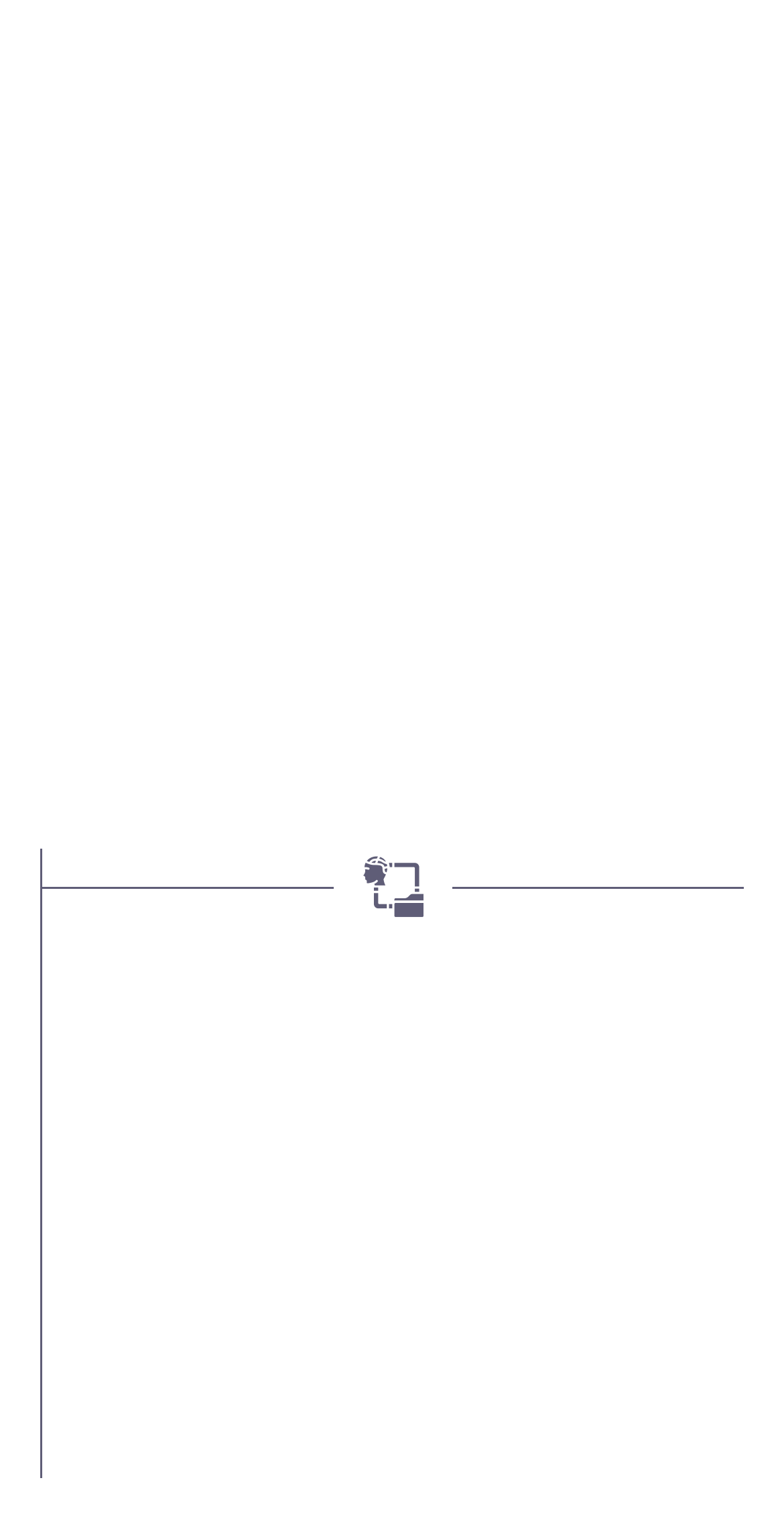What is the promise made about the mailing list?
Please provide a comprehensive and detailed answer to the question.

The StaticText element 'No spam and we will never share your information' is located below the 'Subscribe' button, indicating that the website promises not to send spam emails and not to share the user's information with others.